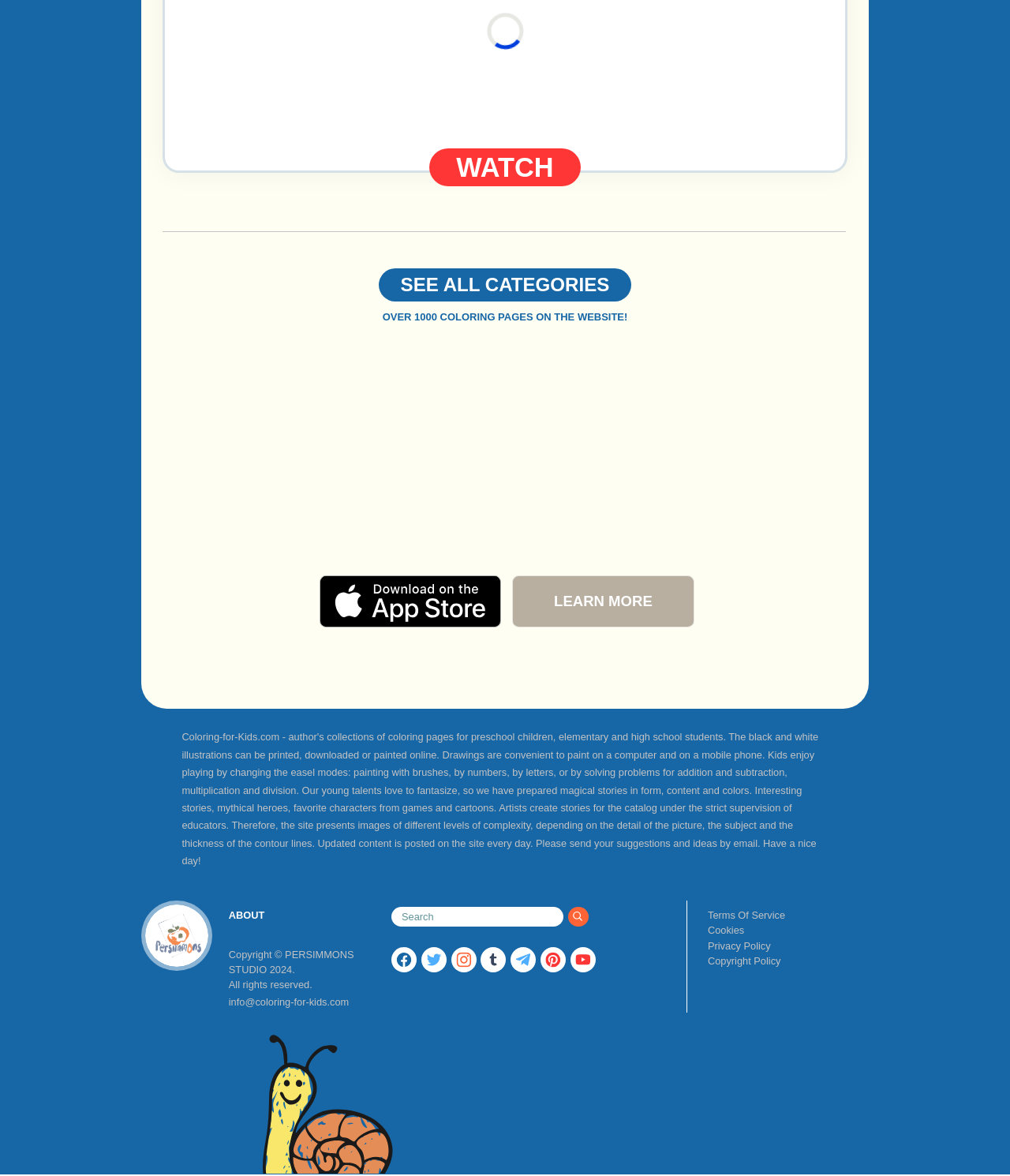How many social media links are available?
Based on the visual information, provide a detailed and comprehensive answer.

There are six social media links available, which can be identified by the images and links in the bottom section of the webpage, starting from the left.